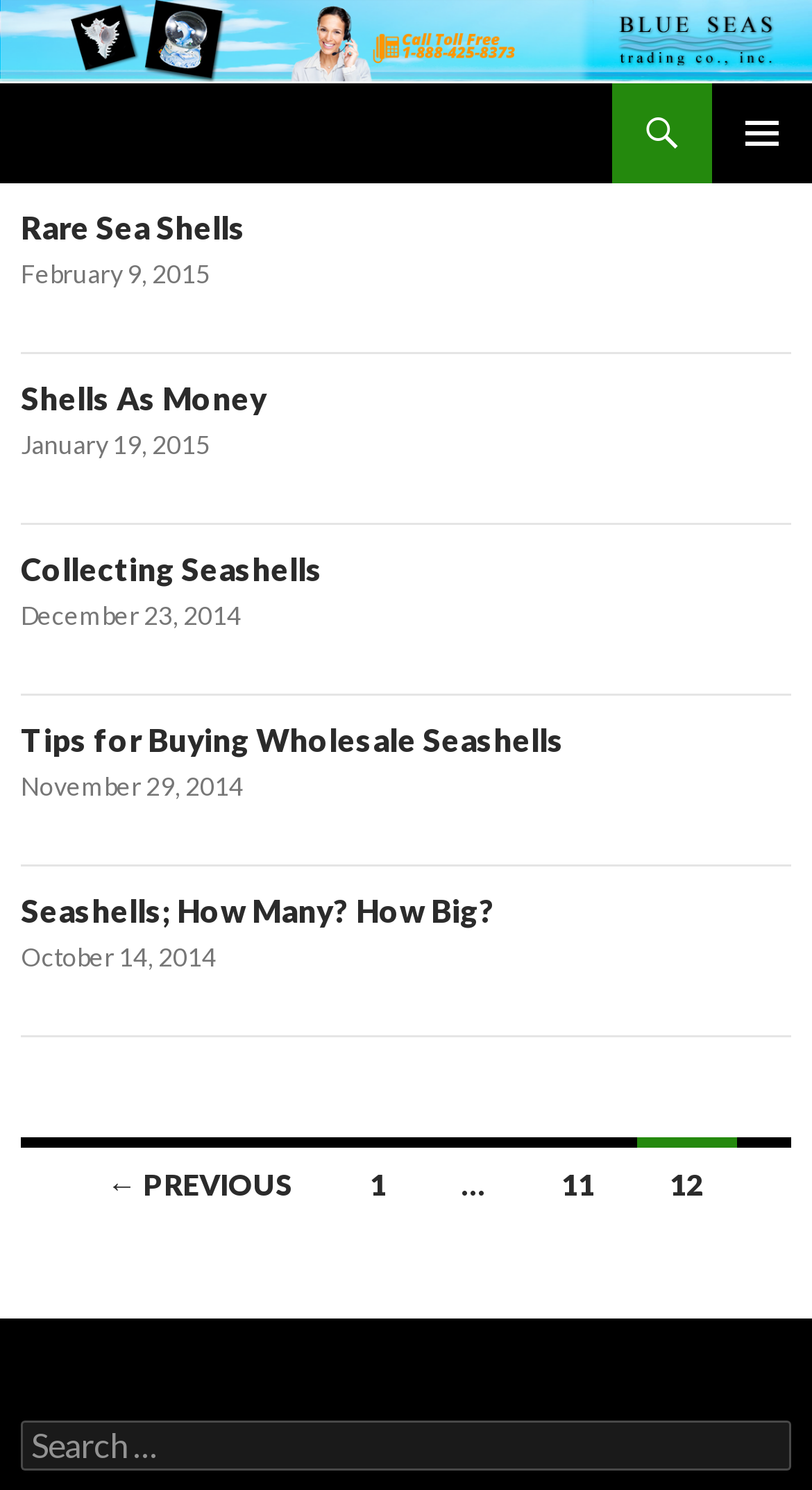Locate the bounding box coordinates of the segment that needs to be clicked to meet this instruction: "Search for something".

[0.026, 0.953, 0.974, 0.986]